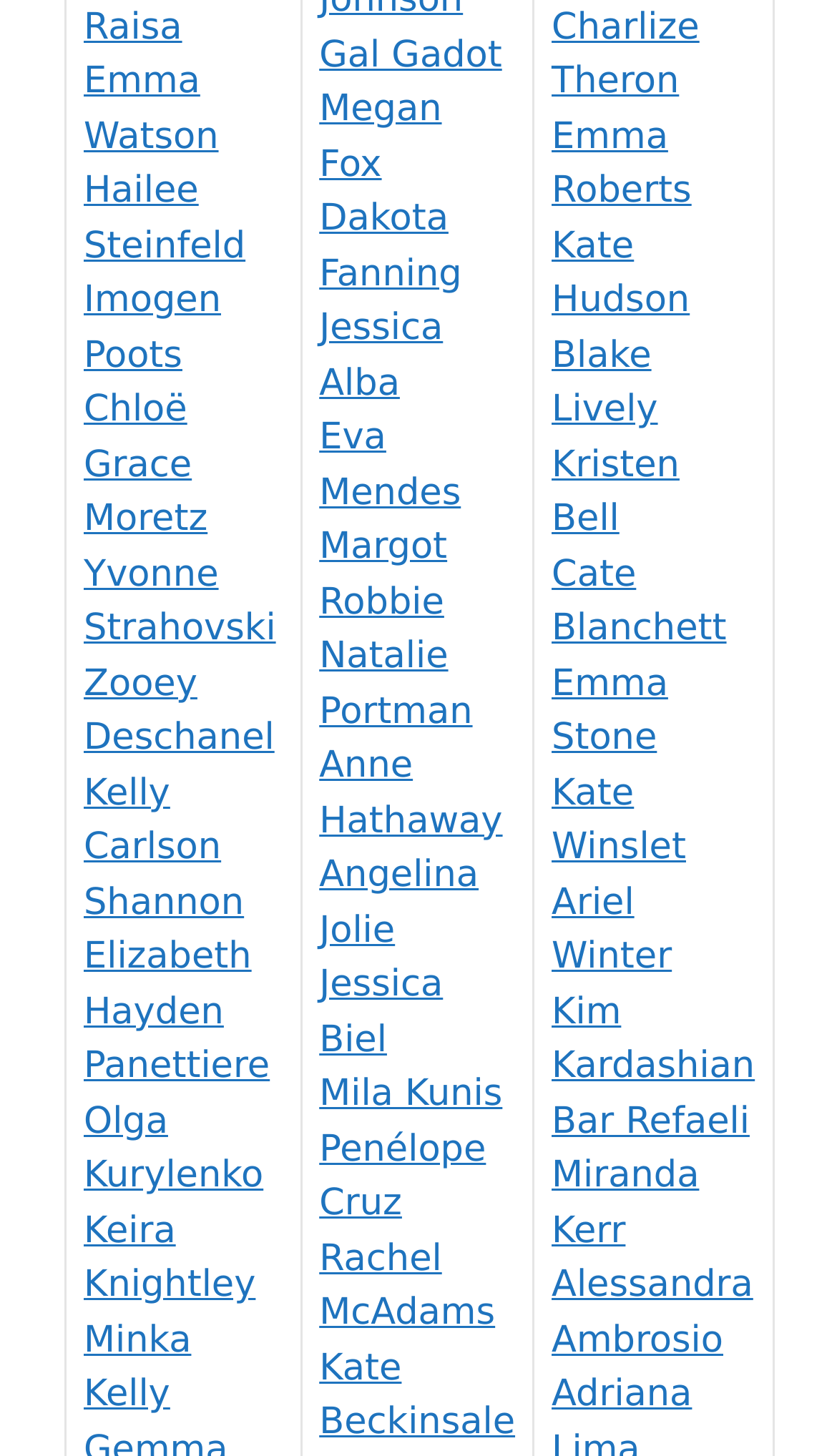Using the details in the image, give a detailed response to the question below:
Who is the celebrity listed below Hayden Panettiere?

By examining the y1 and y2 coordinates of the links, I can see that the link with the text 'Olga Kurylenko' has a higher y1 value than the link with the text 'Hayden Panettiere', which suggests that Olga Kurylenko is listed below Hayden Panettiere.